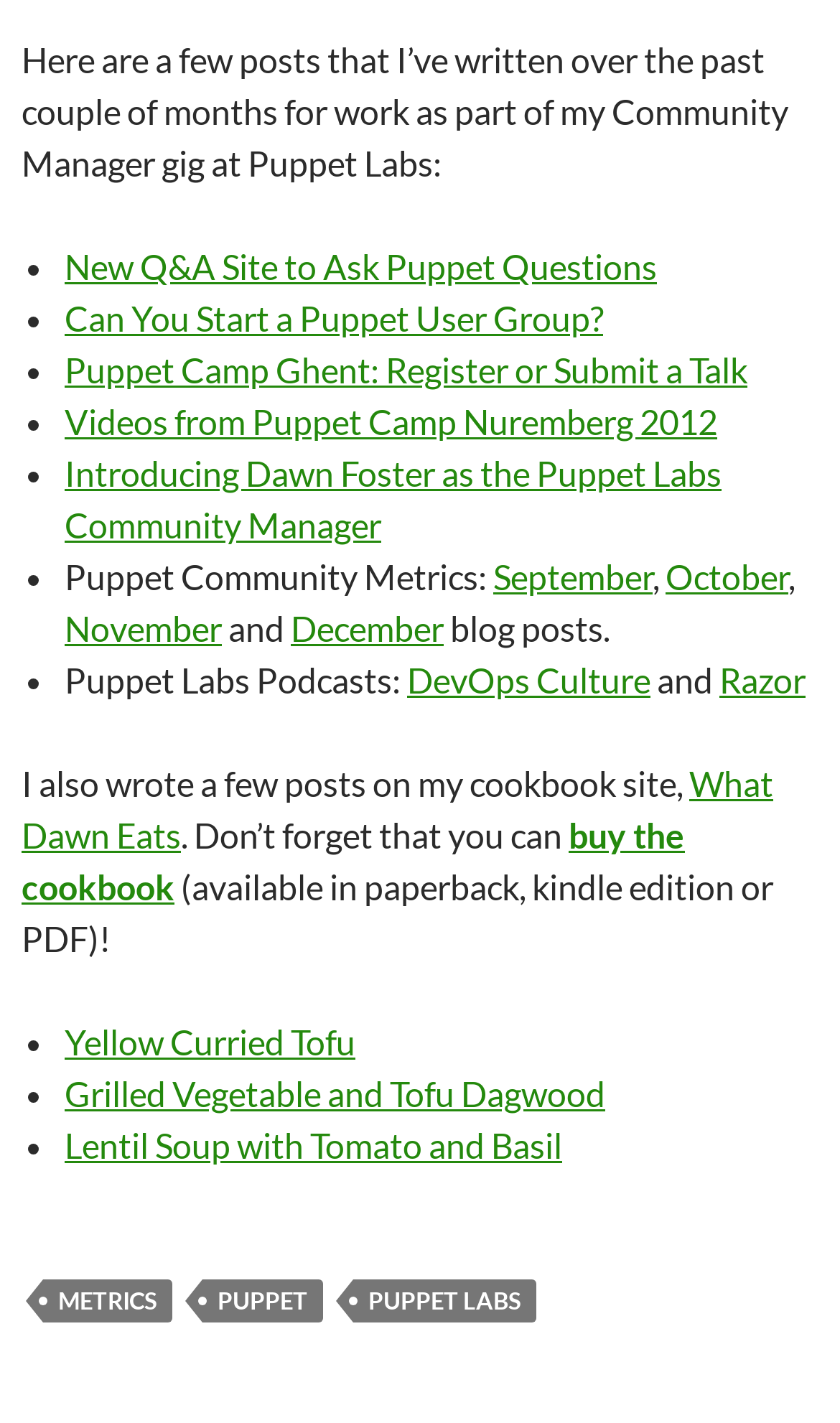Identify the coordinates of the bounding box for the element described below: "Grilled Vegetable and Tofu Dagwood". Return the coordinates as four float numbers between 0 and 1: [left, top, right, bottom].

[0.077, 0.754, 0.721, 0.783]